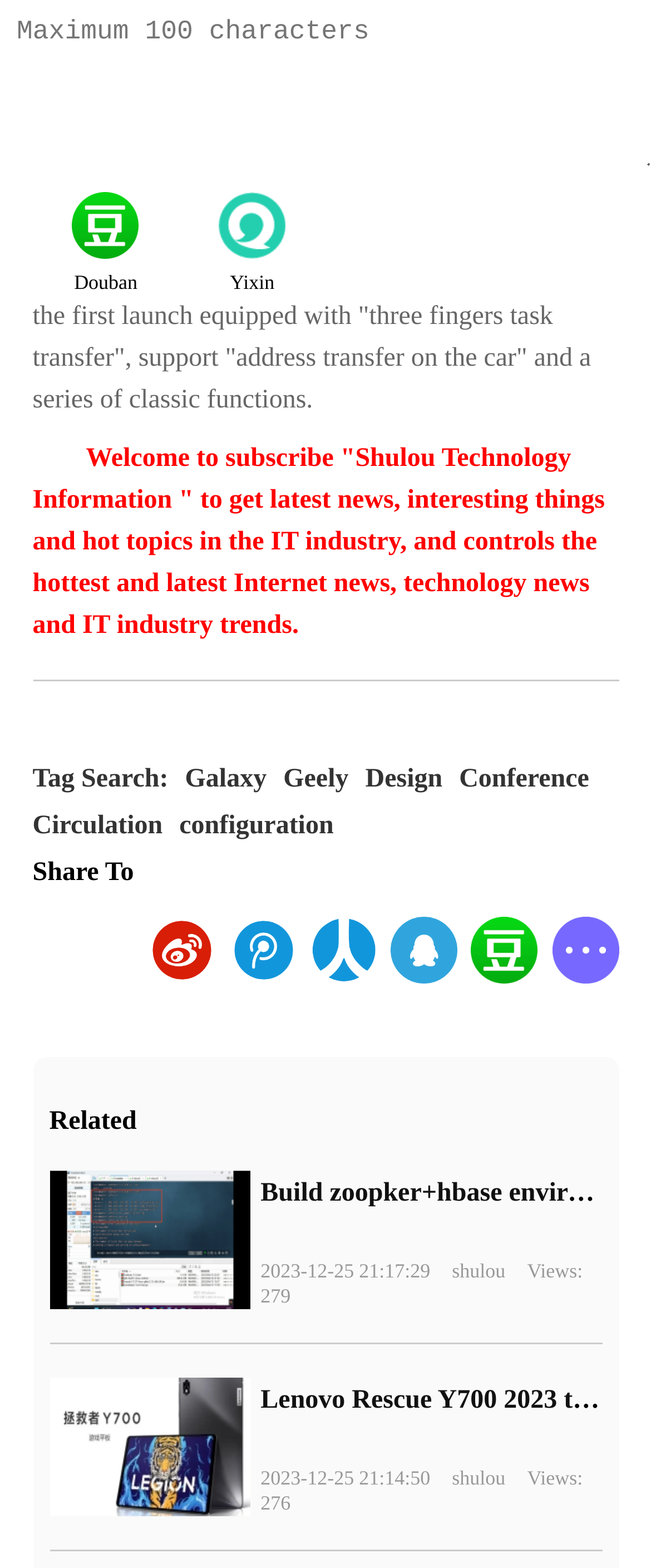Could you highlight the region that needs to be clicked to execute the instruction: "Click on Galaxy link"?

[0.284, 0.487, 0.41, 0.506]